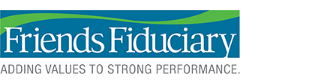What is the focus of Friends Fiduciary?
Using the visual information, answer the question in a single word or phrase.

investment services